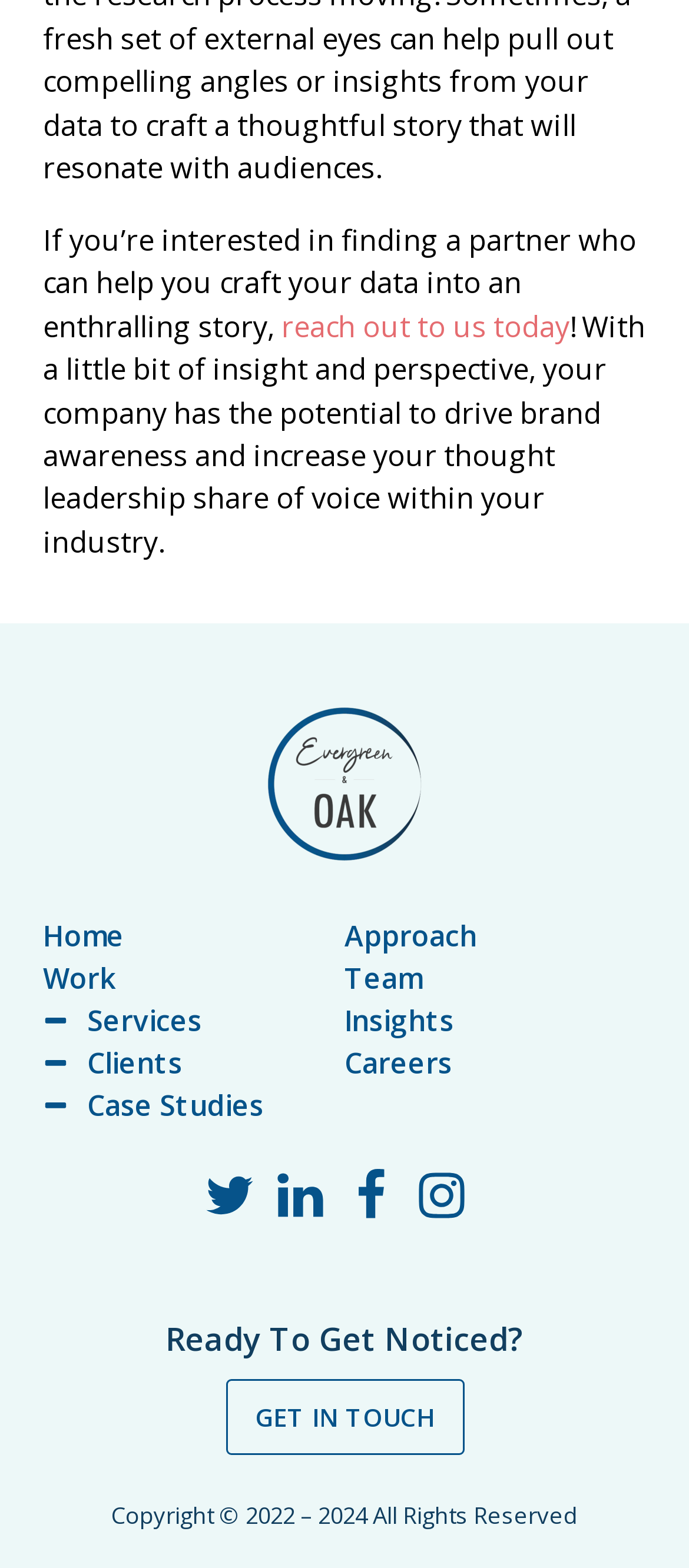Please determine the bounding box coordinates for the element that should be clicked to follow these instructions: "go to Home".

[0.063, 0.583, 0.181, 0.61]